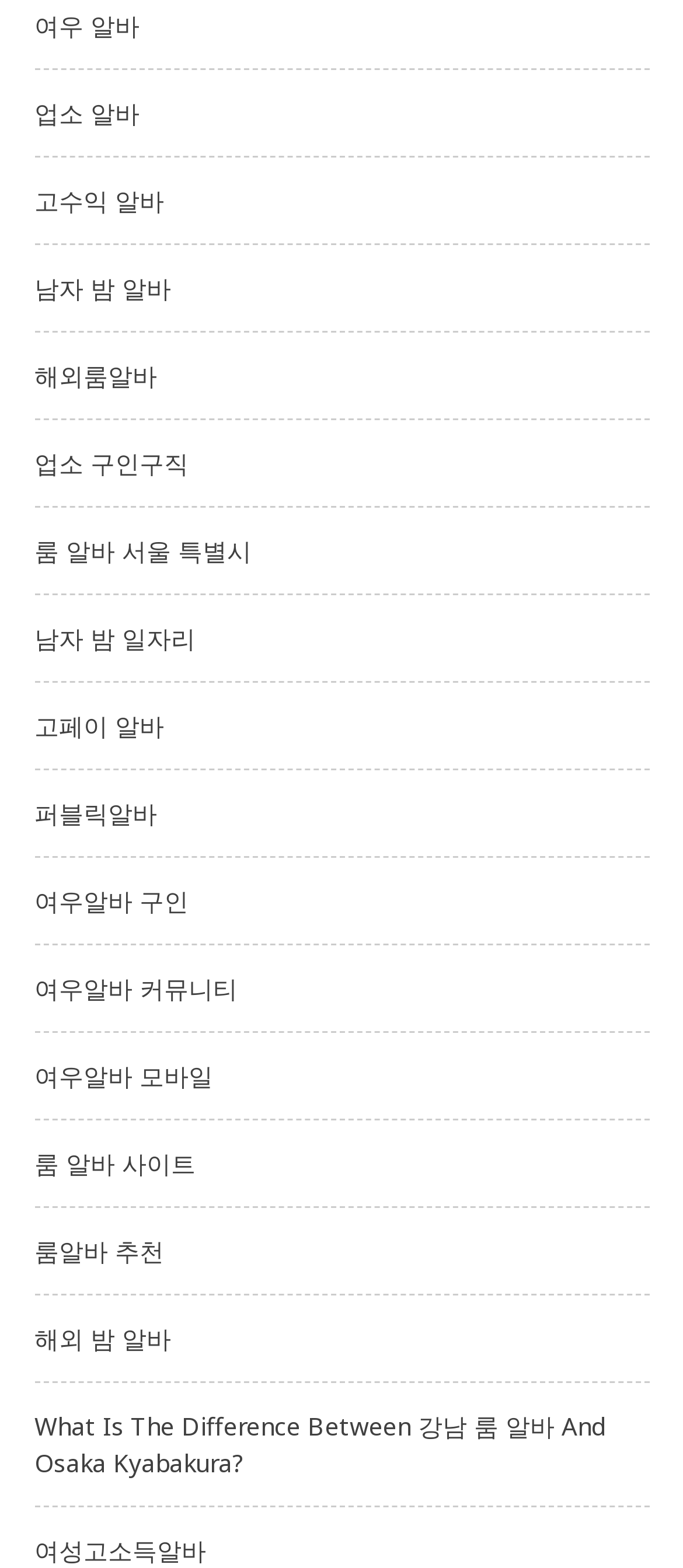What is the last link on the webpage? Using the information from the screenshot, answer with a single word or phrase.

여성고소득알바